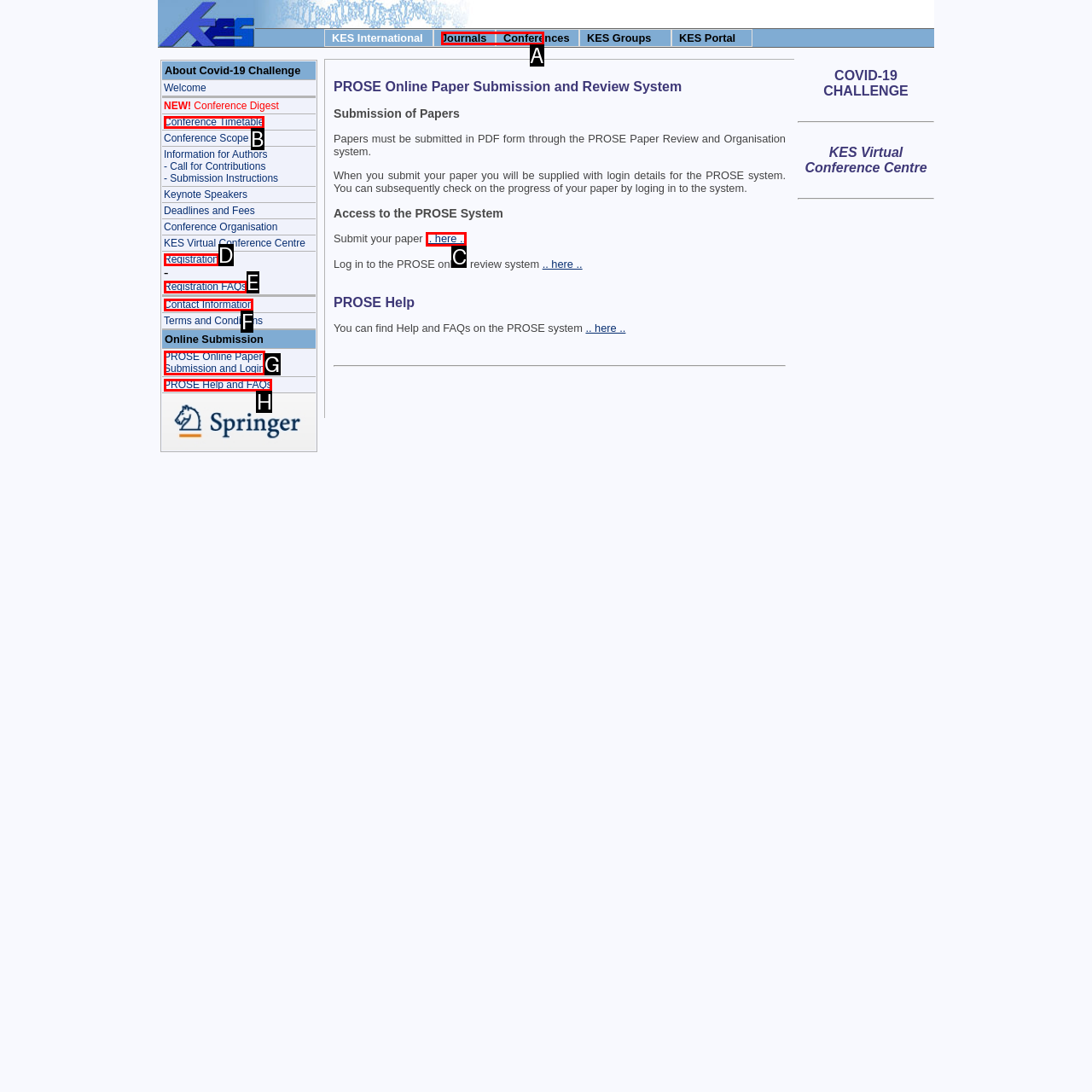Given the task: Submit your paper, point out the letter of the appropriate UI element from the marked options in the screenshot.

C